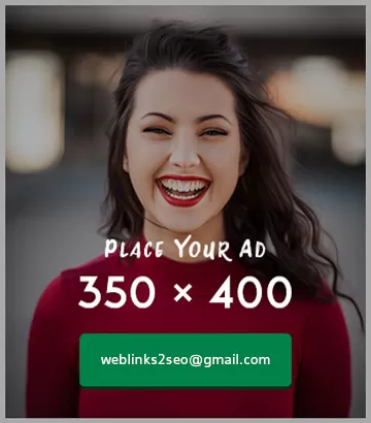Break down the image and describe each part extensively.

The image features a cheerful woman smiling broadly, embodying positivity and engagement. She has long, wavy hair and is wearing a red top, which contrasts beautifully against the soft background. Overlaying her image is a prominent text box that reads "PLACE YOUR AD" in a bold font, indicating the purpose of this advertisement space. Below the main headline, the dimensions "350 x 400" suggest the size of the ad, providing essential information for potential advertisers. Additionally, an email address, "weblinks2seo@gmail.com," is displayed, inviting inquiries for placing ads. This image serves both as a visual representation of the advertising opportunity and as an appealing invitation to connect.